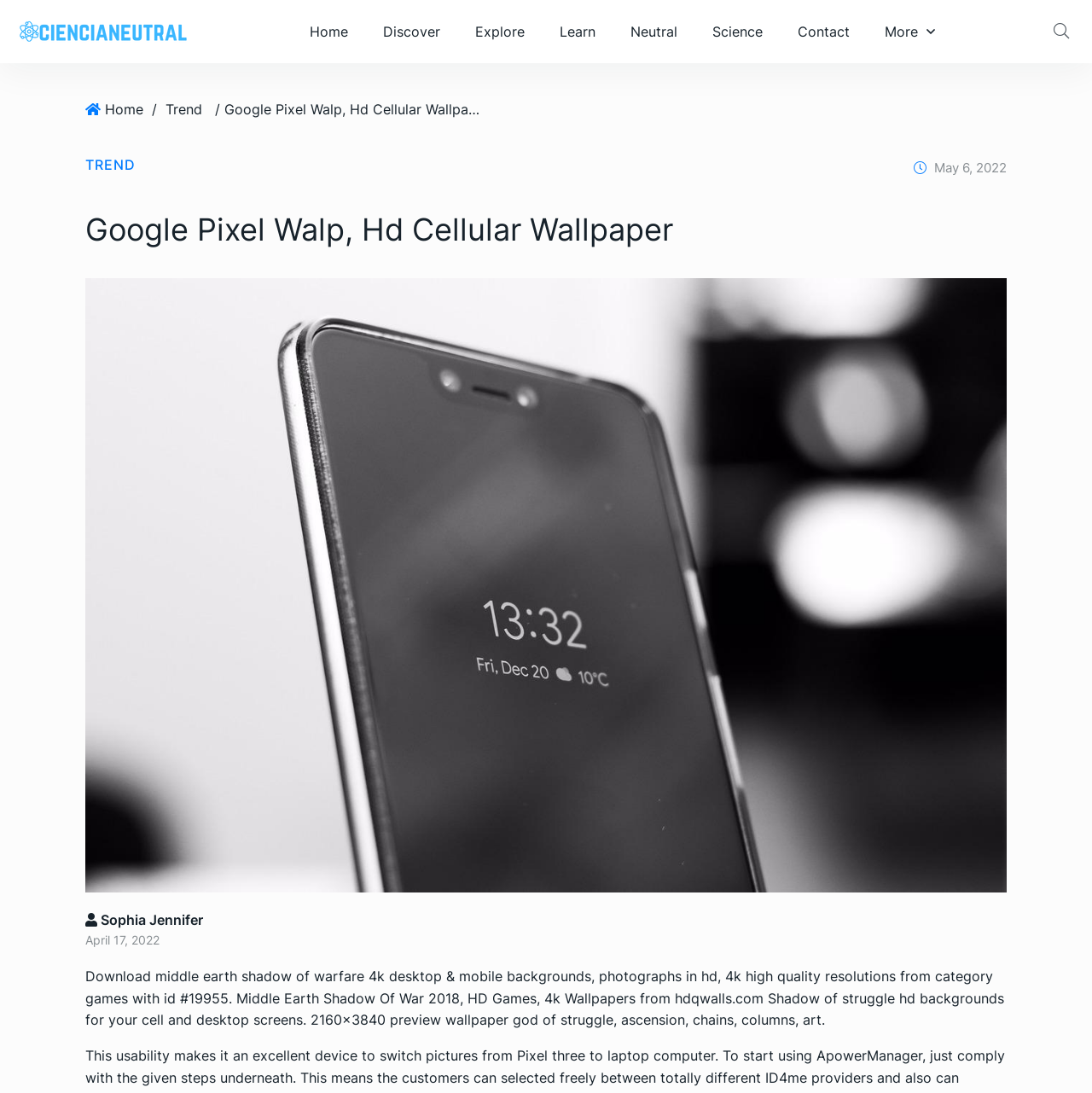Generate a comprehensive description of the webpage content.

This webpage appears to be a blog or article page focused on providing wallpapers and backgrounds. At the top, there is a header section with a logo and a series of links, including "Home", "Discover", "Explore", "Learn", "Neutral", "Science", "Contact", and "More". 

To the right of the header section, there is a small icon. Below the header section, there is a large image that takes up most of the page, which is a Google Pixel wallpaper. Above the image, there are two headings, "TREND" and "Google Pixel Walp, Hd Cellular Wallpaper", with a date "May 6, 2022" next to the "TREND" heading. 

Below the image, there is a section with a link to the author "Sophia Jennifer" and a date "April 17, 2022". Following this, there is a block of text that describes the wallpaper, mentioning that it is a 4K high-quality resolution image from the "games" category with an ID number. The text also provides a brief description of the image, which is a Middle Earth Shadow of War 2018 wallpaper.